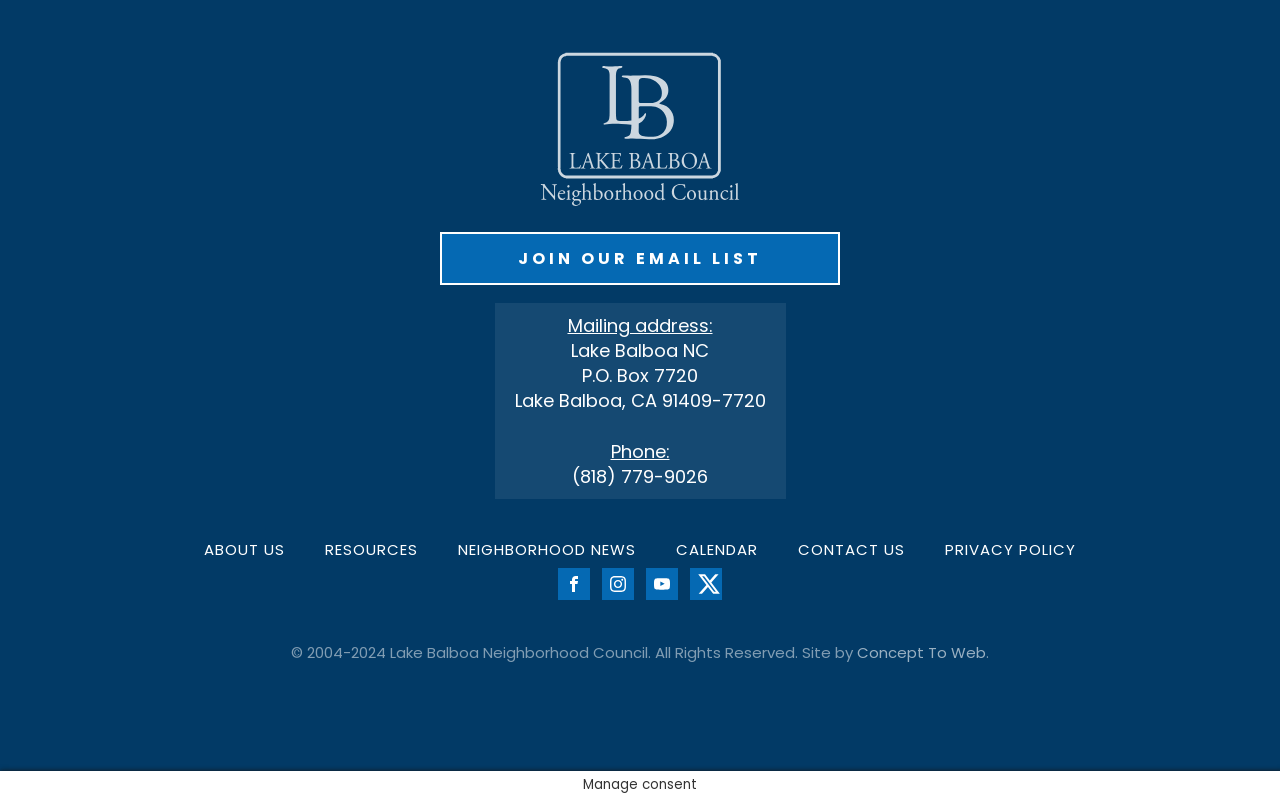Predict the bounding box coordinates of the area that should be clicked to accomplish the following instruction: "Visit the Facebook page". The bounding box coordinates should consist of four float numbers between 0 and 1, i.e., [left, top, right, bottom].

[0.436, 0.711, 0.461, 0.751]